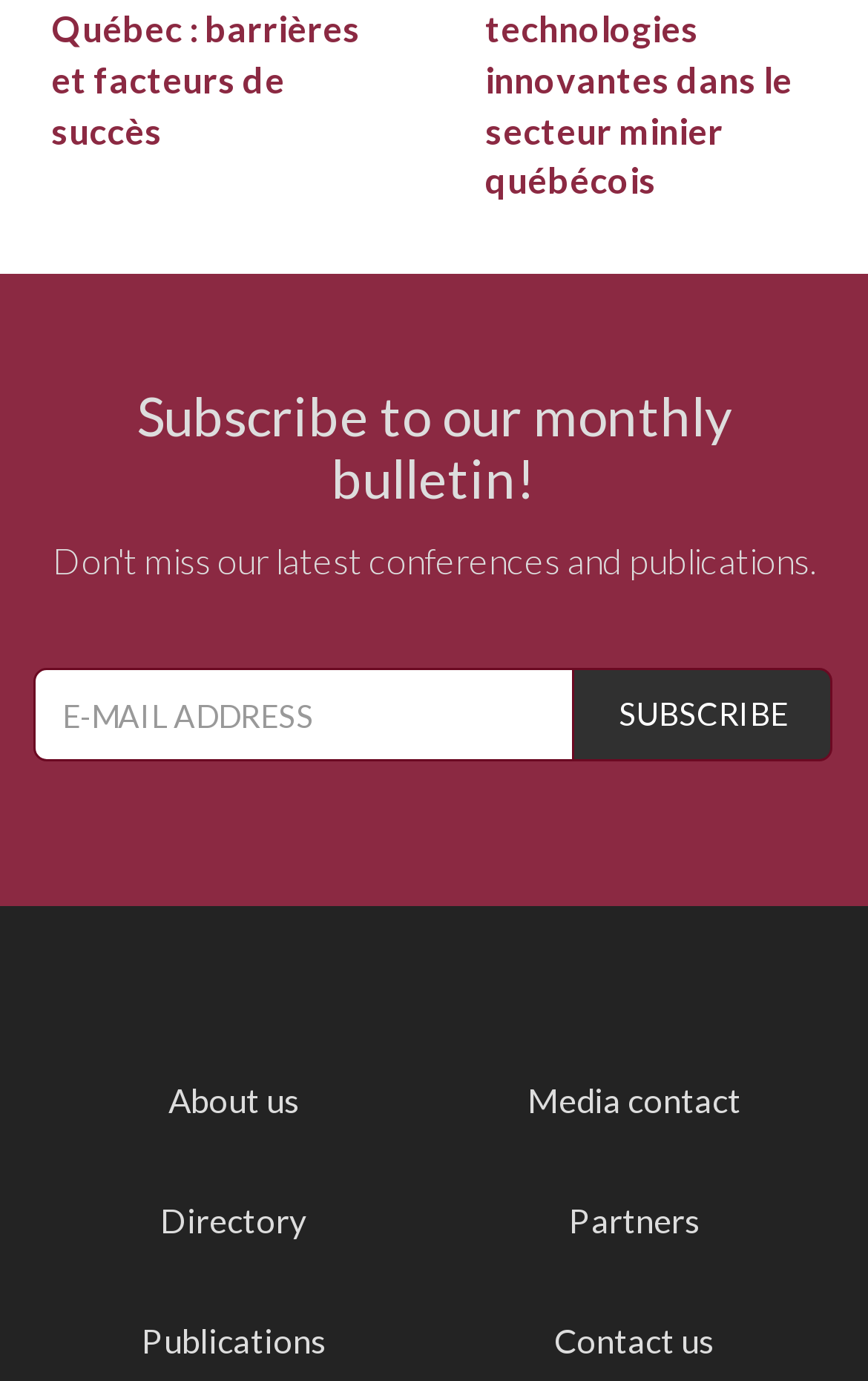Could you determine the bounding box coordinates of the clickable element to complete the instruction: "Learn more about the organization"? Provide the coordinates as four float numbers between 0 and 1, i.e., [left, top, right, bottom].

[0.194, 0.782, 0.345, 0.811]